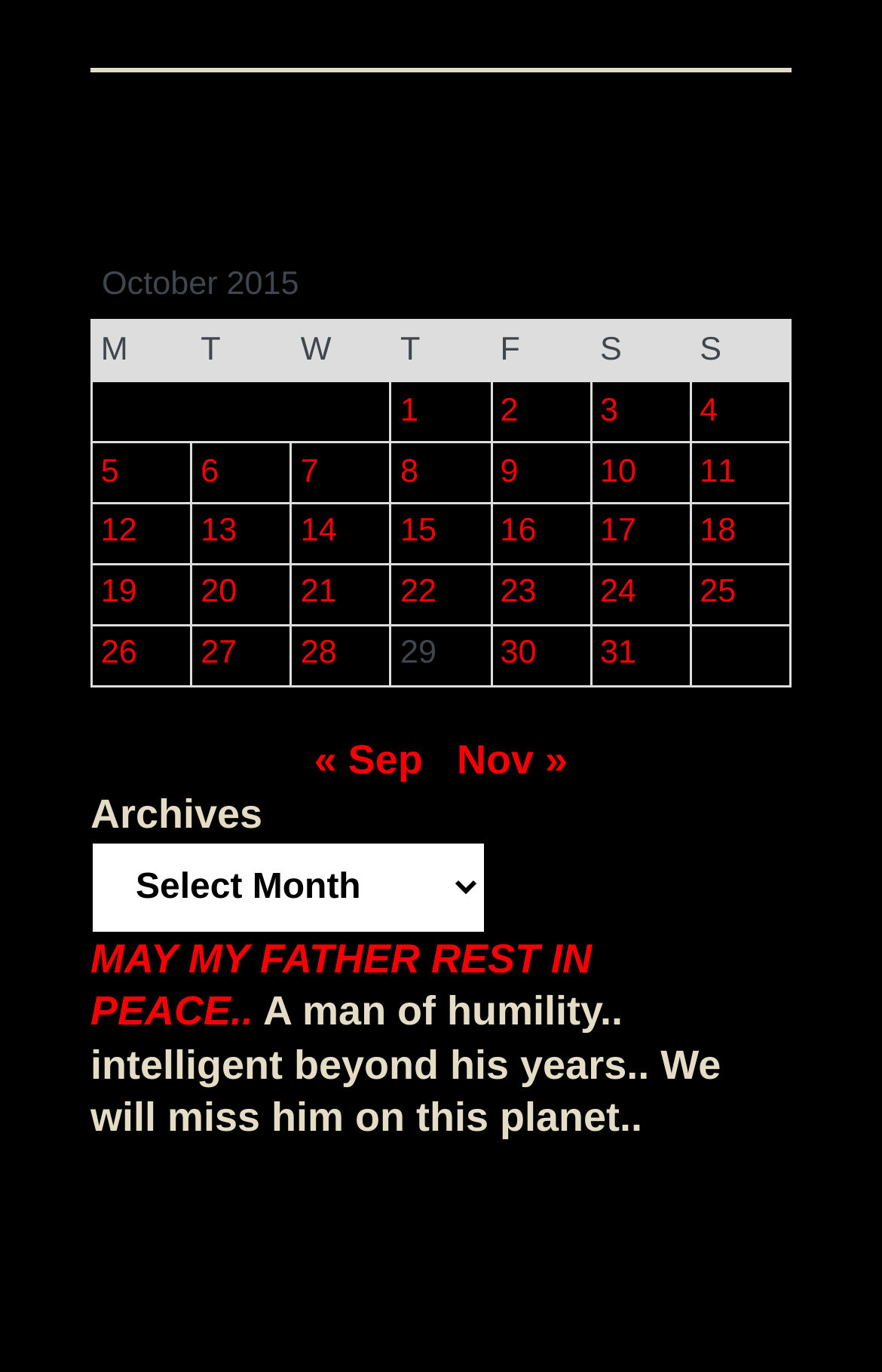From the details in the image, provide a thorough response to the question: What is the topic of the first article?

The first article is about a new document from the Dicastery for the Doctrine of the Faith, which suggests that the topic of the article is related to the Doctrine of the Faith.